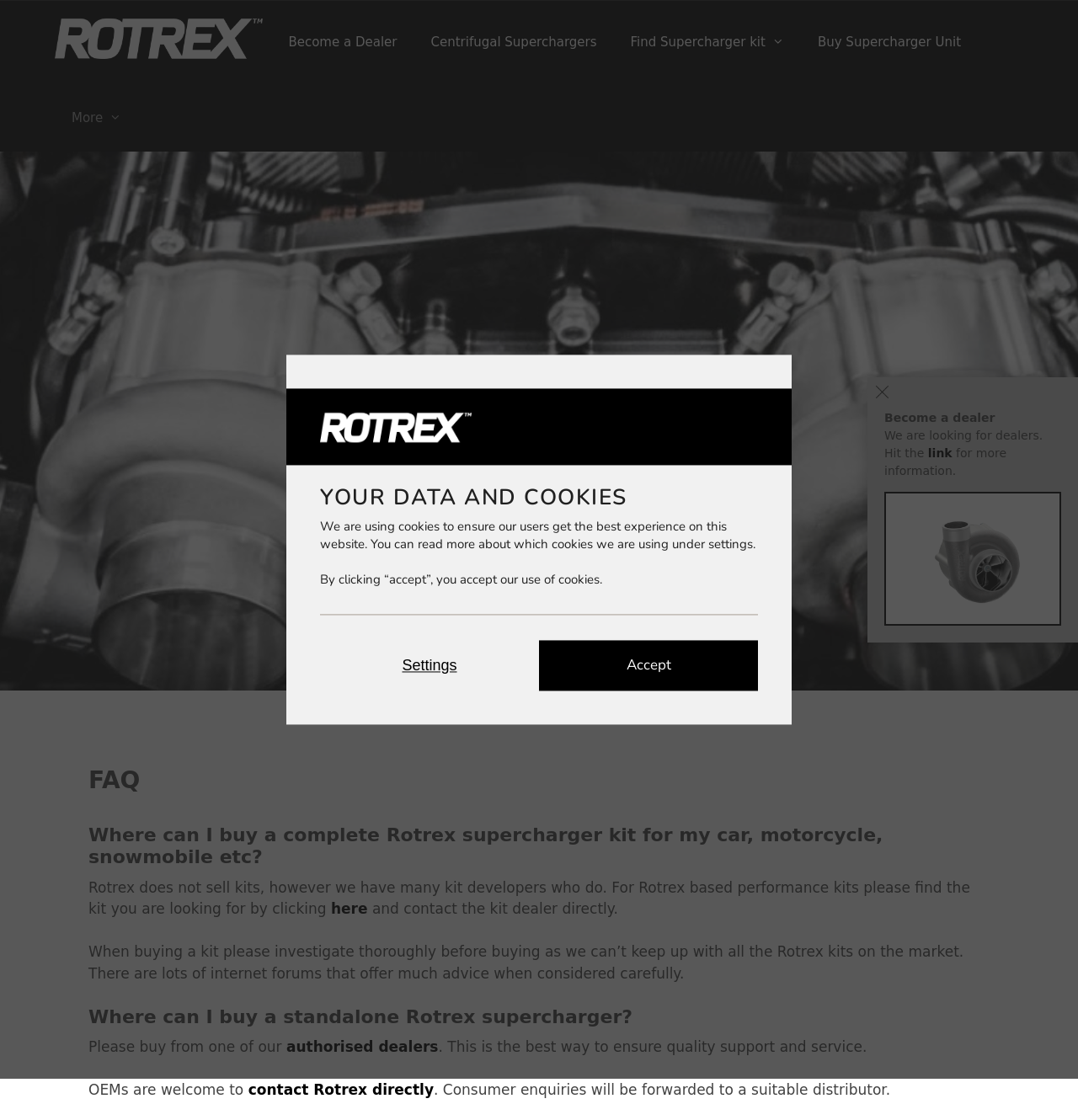What is the purpose of the cookies on this website?
Please look at the screenshot and answer in one word or a short phrase.

To ensure best user experience